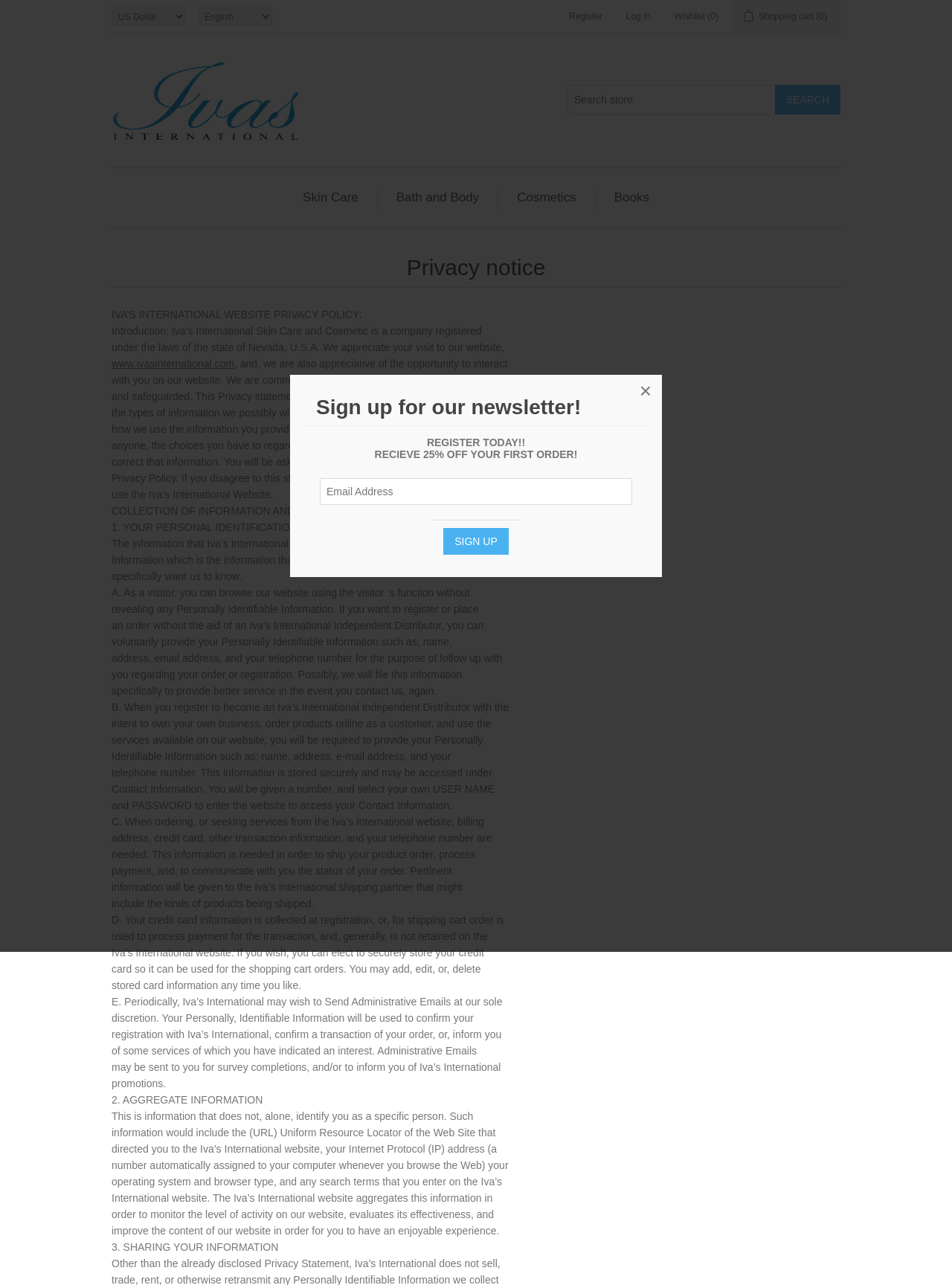Respond to the following question with a brief word or phrase:
What type of information is aggregated by Iva's International?

Non-identifiable information